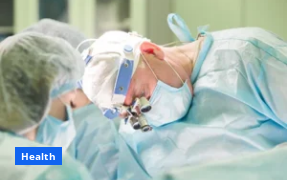What is the blue label indicating?
Please provide a single word or phrase as your answer based on the screenshot.

Health